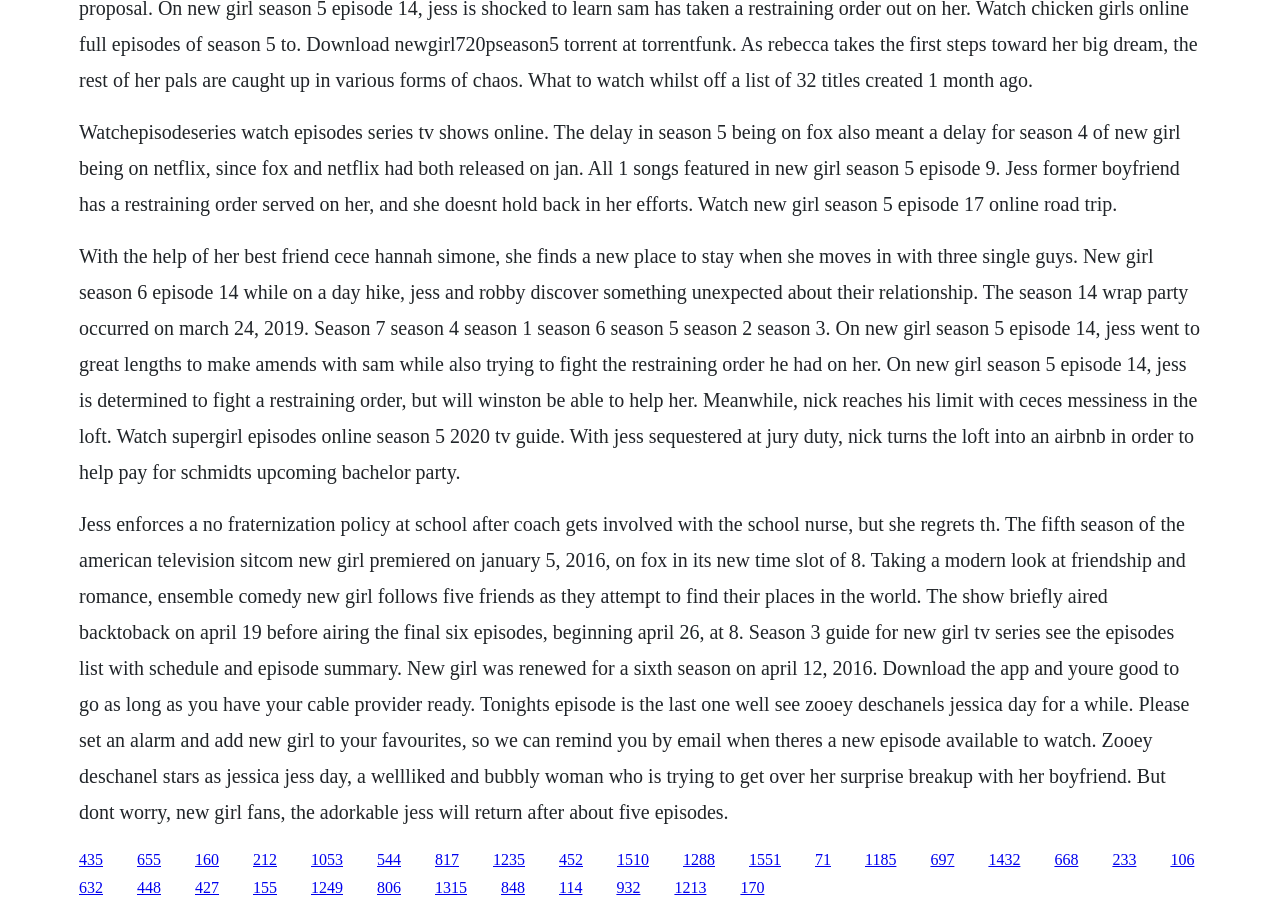Please identify the coordinates of the bounding box that should be clicked to fulfill this instruction: "Click on the link to watch New Girl Season 5 Episode 14 online".

[0.107, 0.934, 0.126, 0.952]